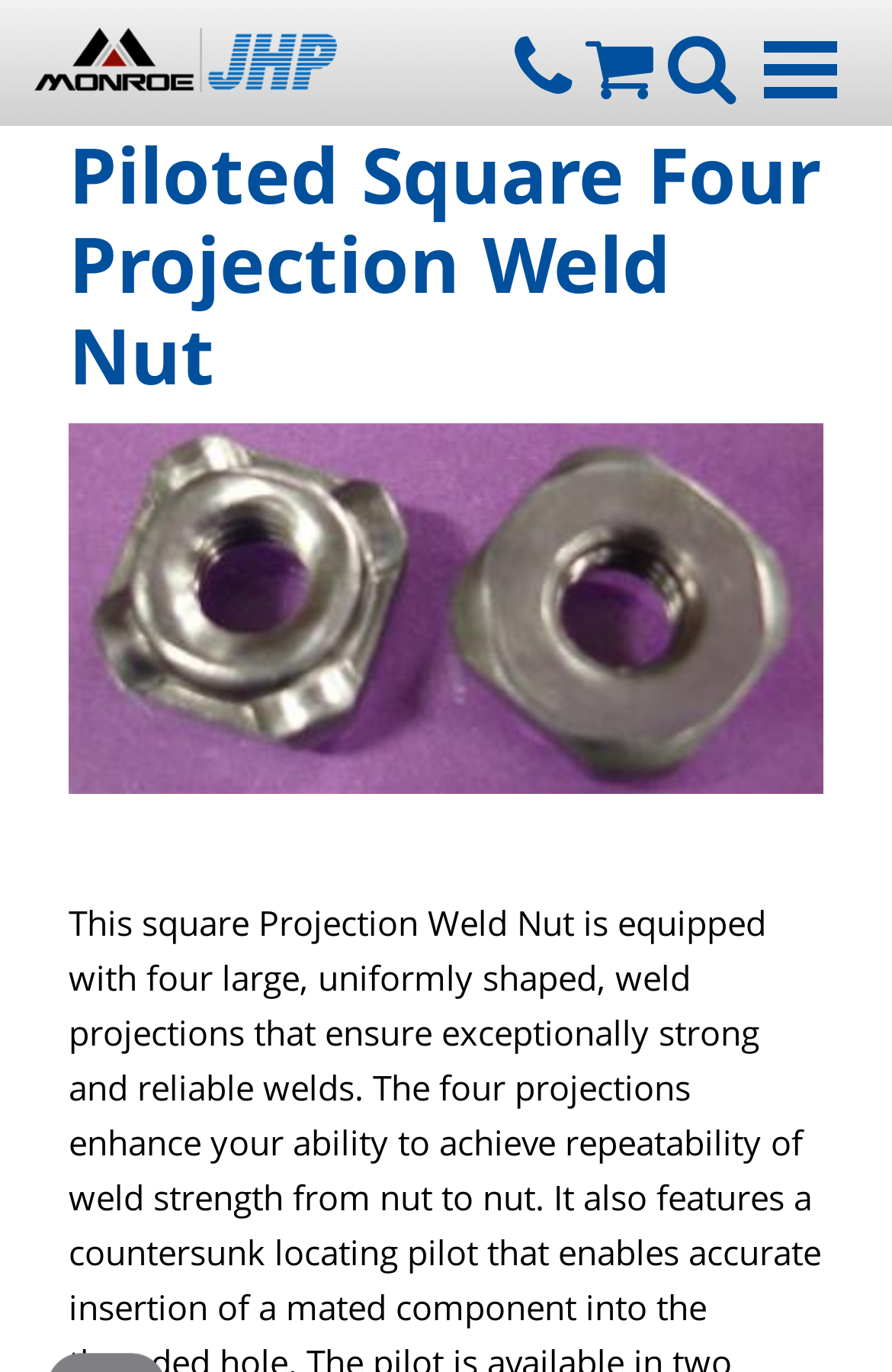Give a short answer using one word or phrase for the question:
How many images are present on the webpage?

2